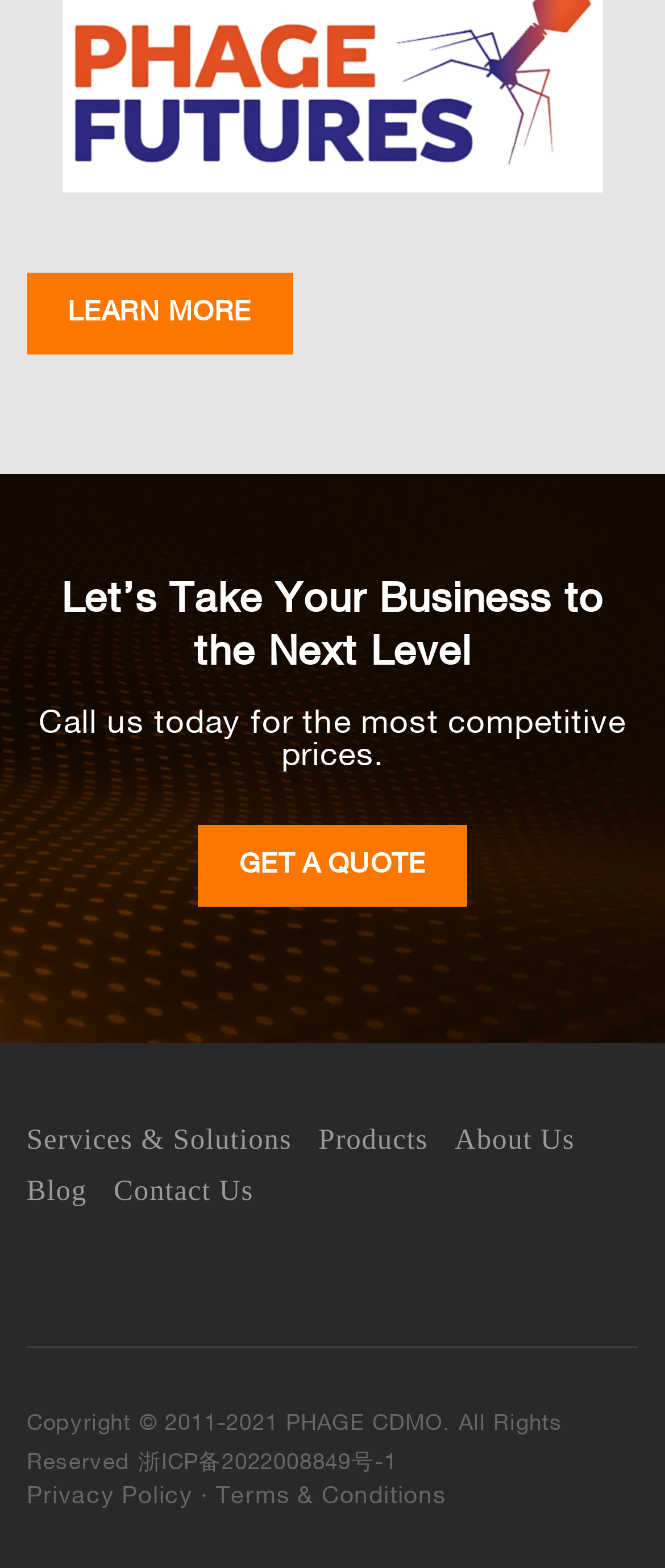Give a succinct answer to this question in a single word or phrase: 
What is the last link in the footer section?

Terms & Conditions